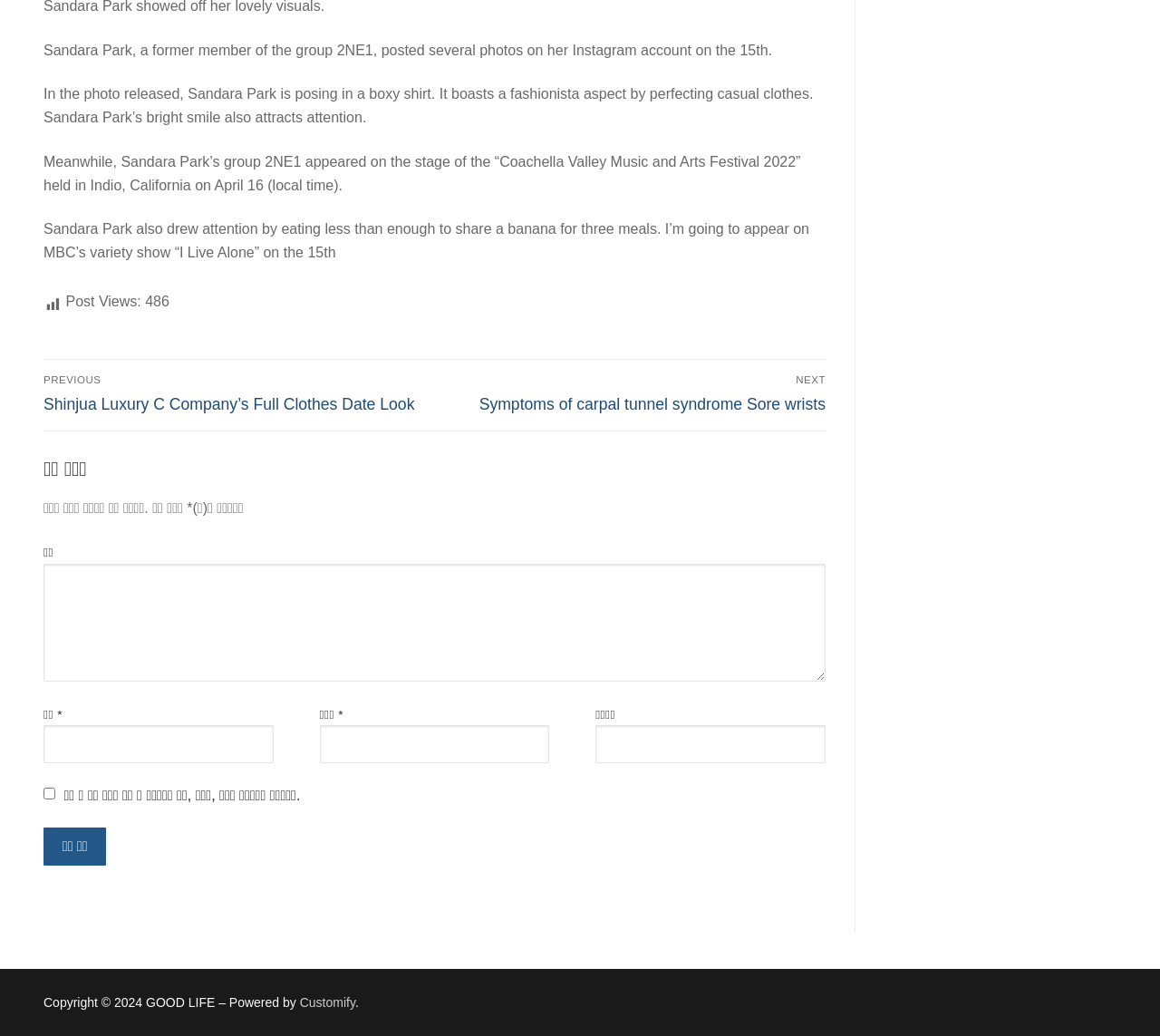Specify the bounding box coordinates of the region I need to click to perform the following instruction: "Enter your name". The coordinates must be four float numbers in the range of 0 to 1, i.e., [left, top, right, bottom].

[0.038, 0.7, 0.236, 0.737]